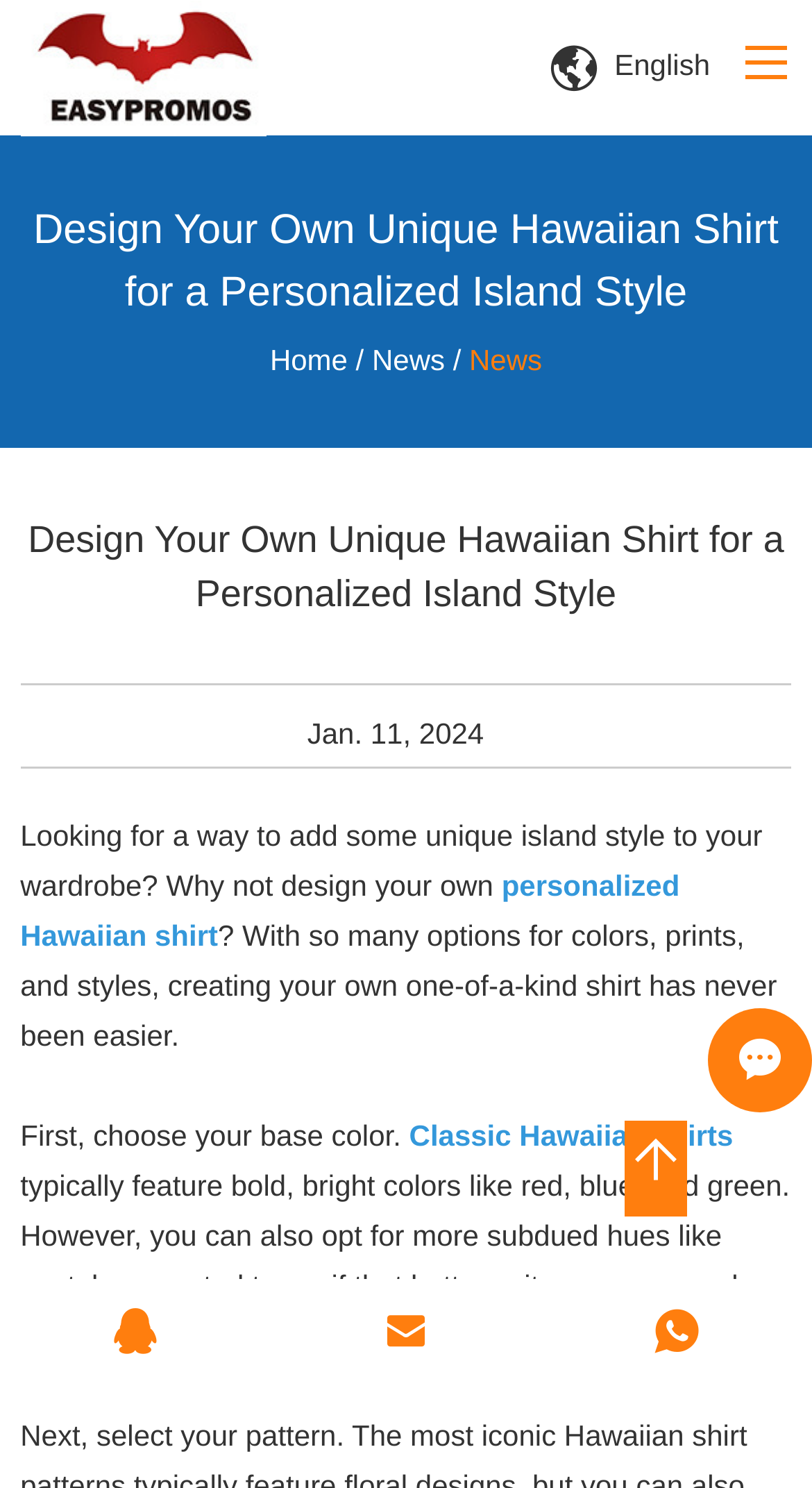Specify the bounding box coordinates of the area to click in order to follow the given instruction: "Design your own personalized Hawaiian shirt."

[0.025, 0.584, 0.837, 0.64]